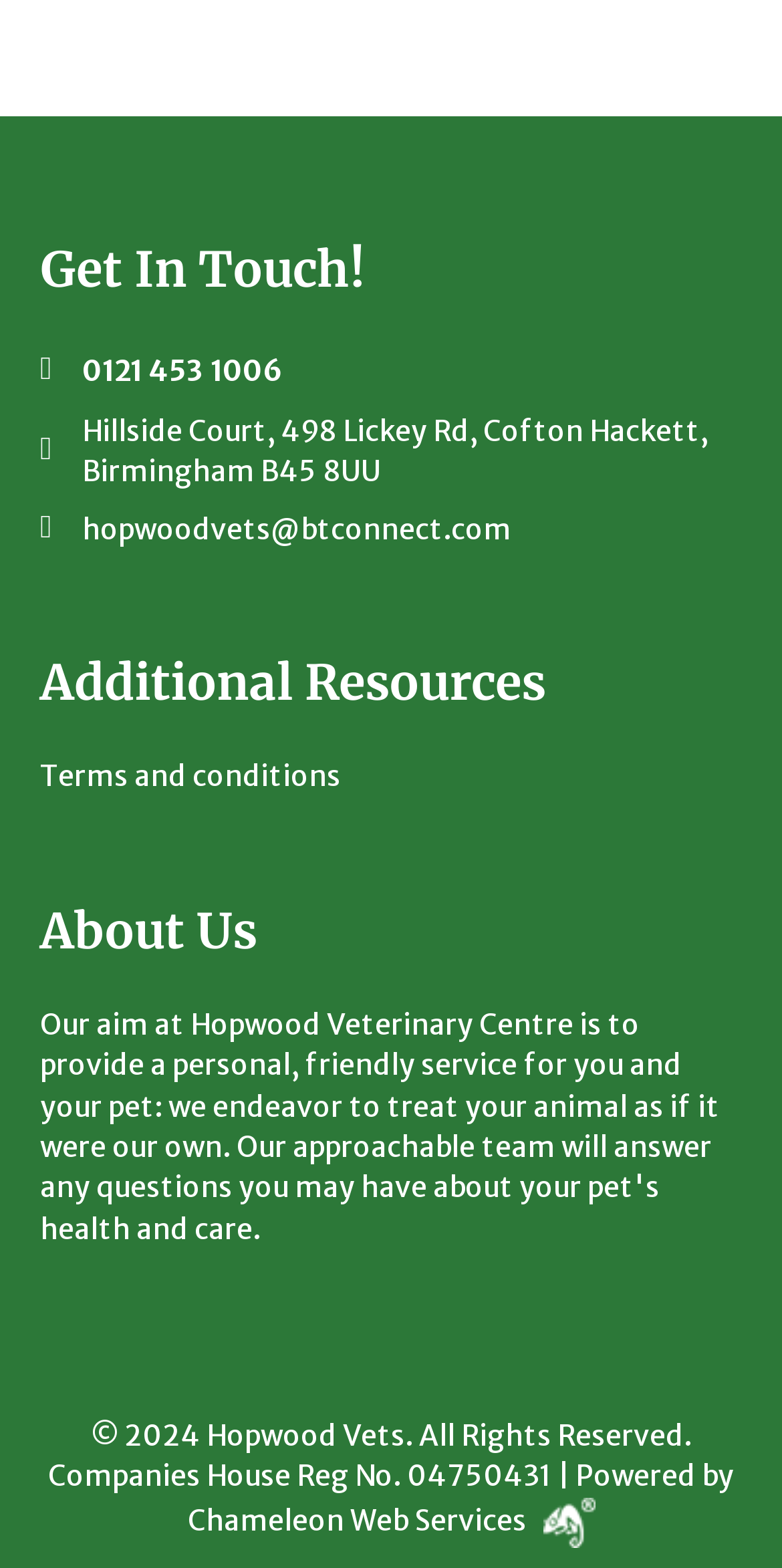Extract the bounding box coordinates of the UI element described: "hopwoodvets@btconnect.com". Provide the coordinates in the format [left, top, right, bottom] with values ranging from 0 to 1.

[0.105, 0.326, 0.653, 0.349]